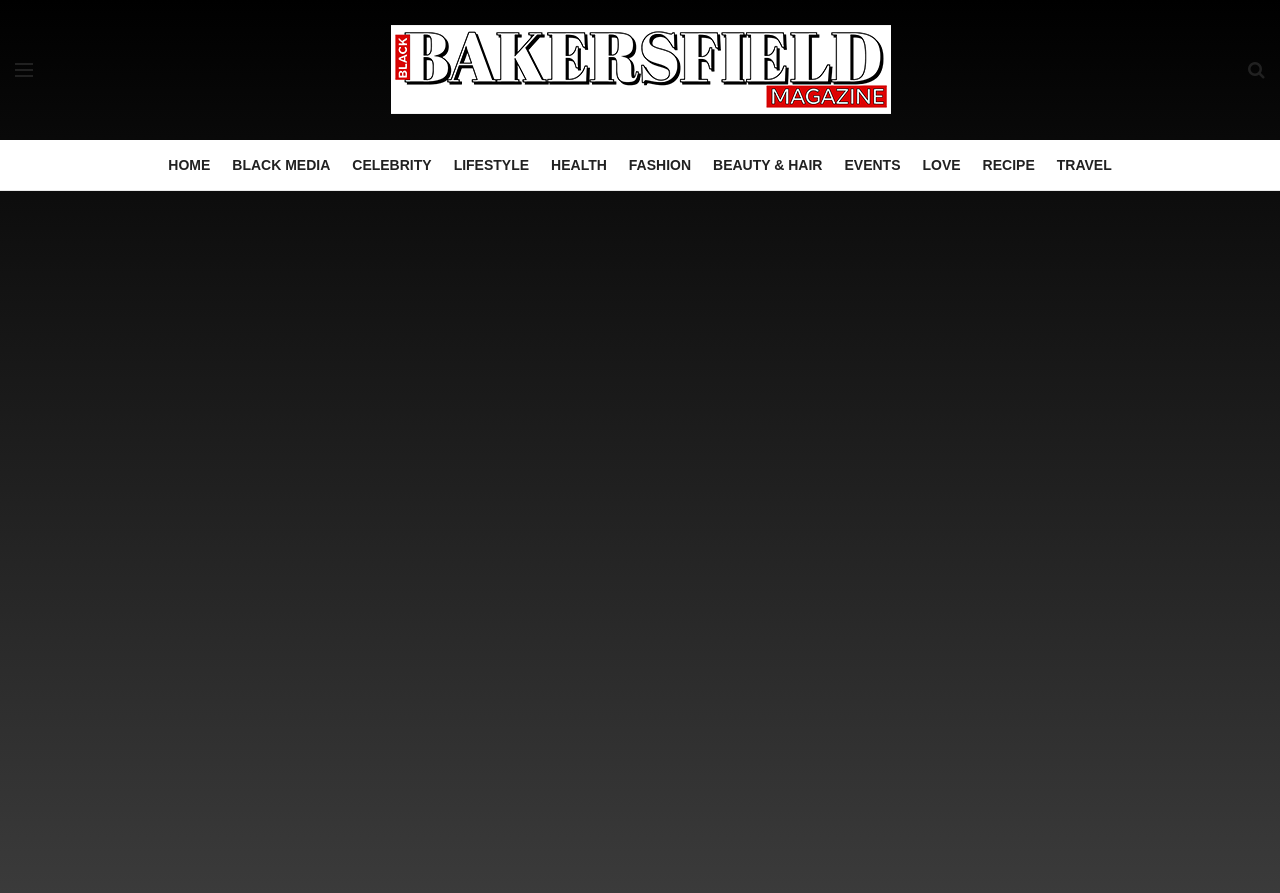Can you provide the bounding box coordinates for the element that should be clicked to implement the instruction: "explore FASHION"?

[0.491, 0.157, 0.54, 0.213]